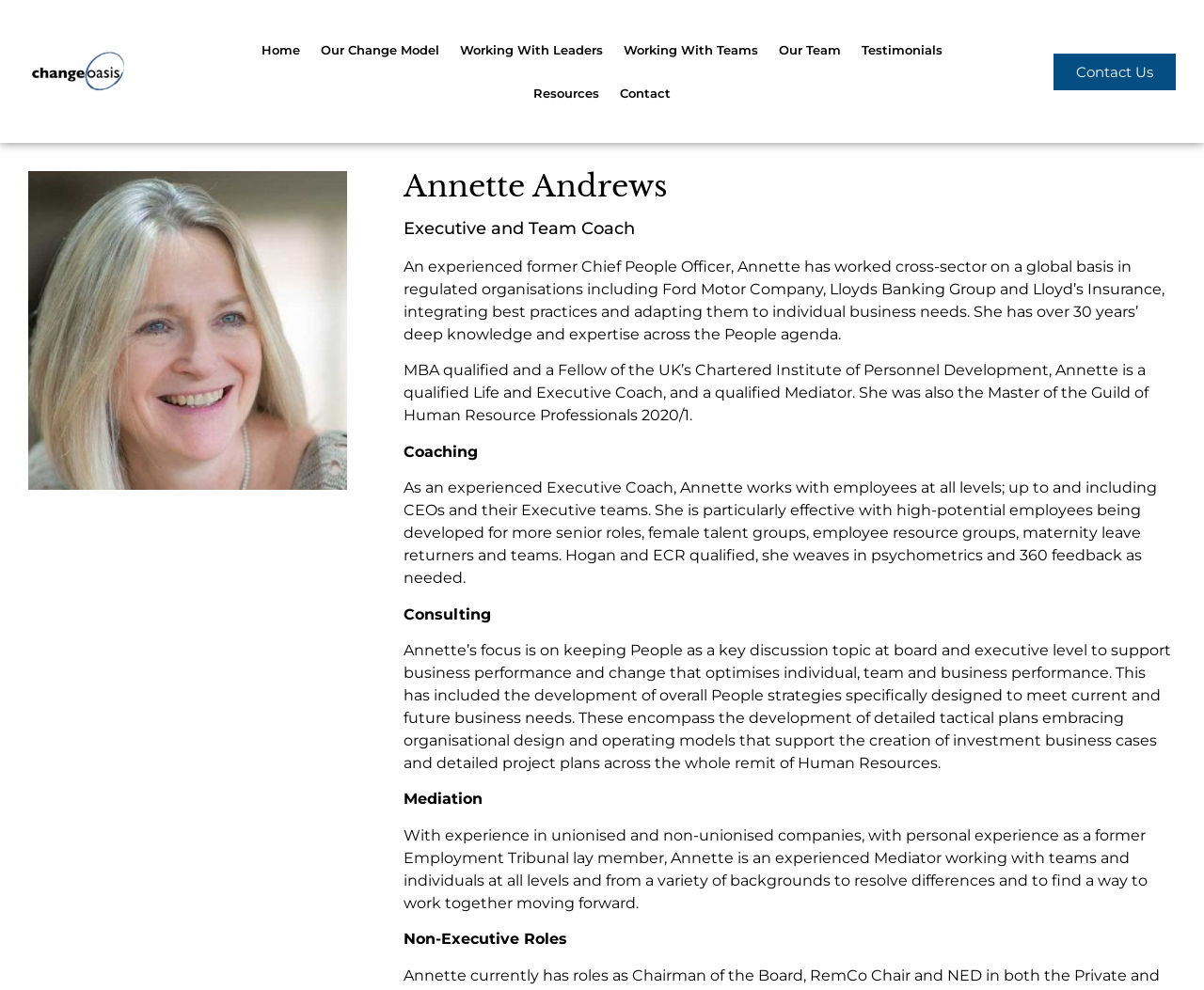Locate the UI element described by Our Change Model in the provided webpage screenshot. Return the bounding box coordinates in the format (top-left x, top-left y, bottom-right x, bottom-right y), ensuring all values are between 0 and 1.

[0.258, 0.028, 0.373, 0.072]